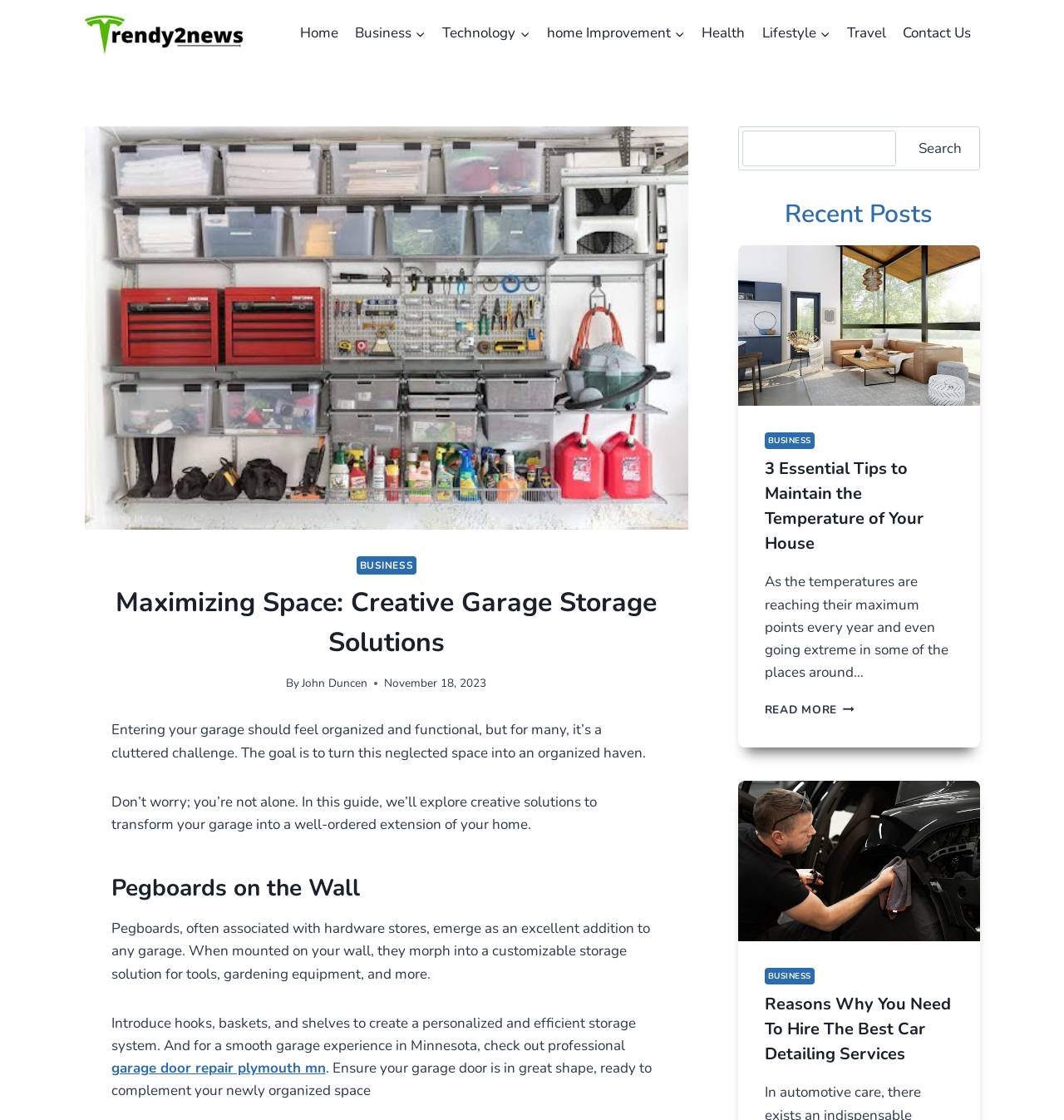Identify the headline of the webpage and generate its text content.

Maximizing Space: Creative Garage Storage Solutions